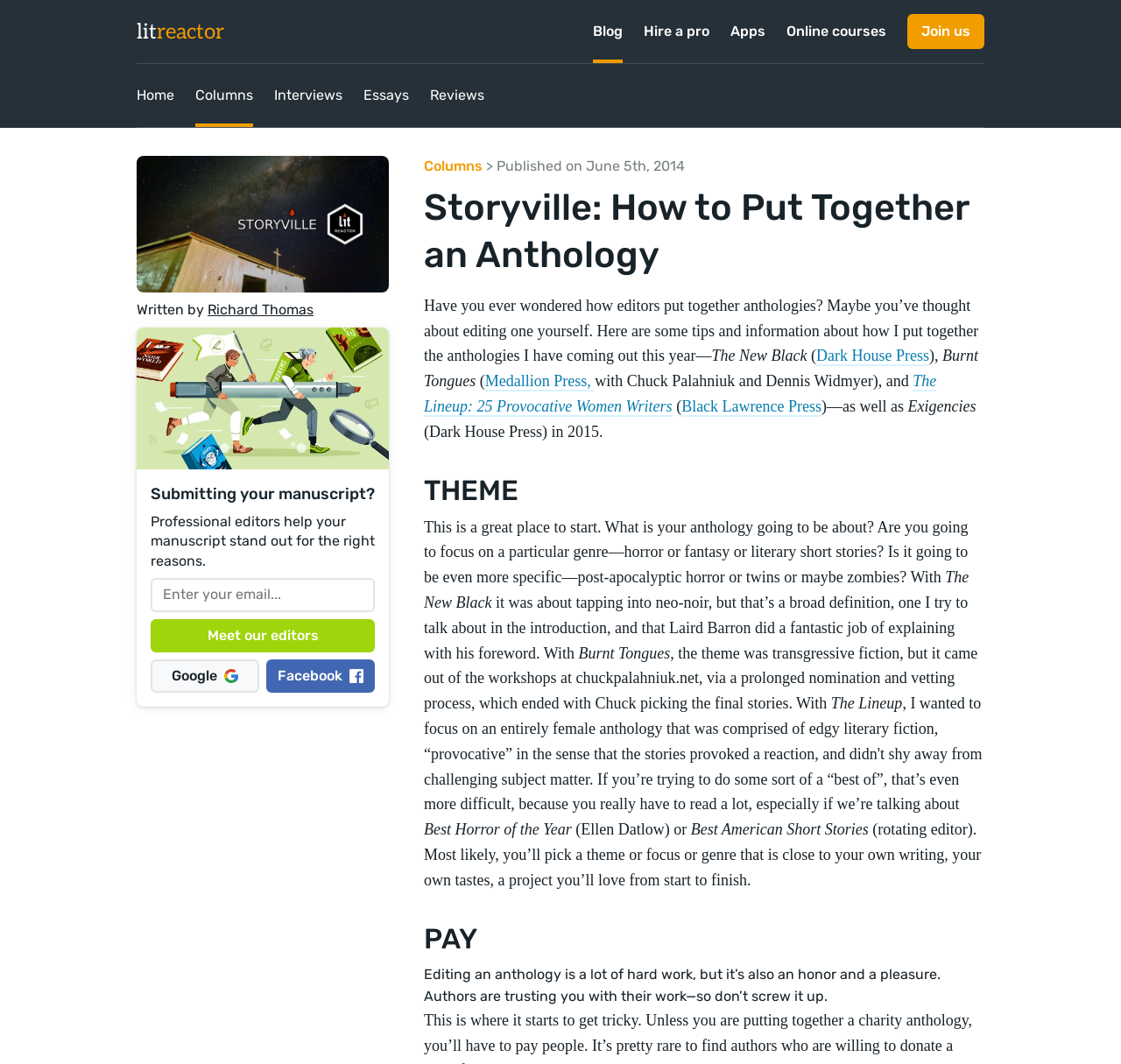What is the topic of the article?
Based on the screenshot, provide a one-word or short-phrase response.

How to Put Together an Anthology